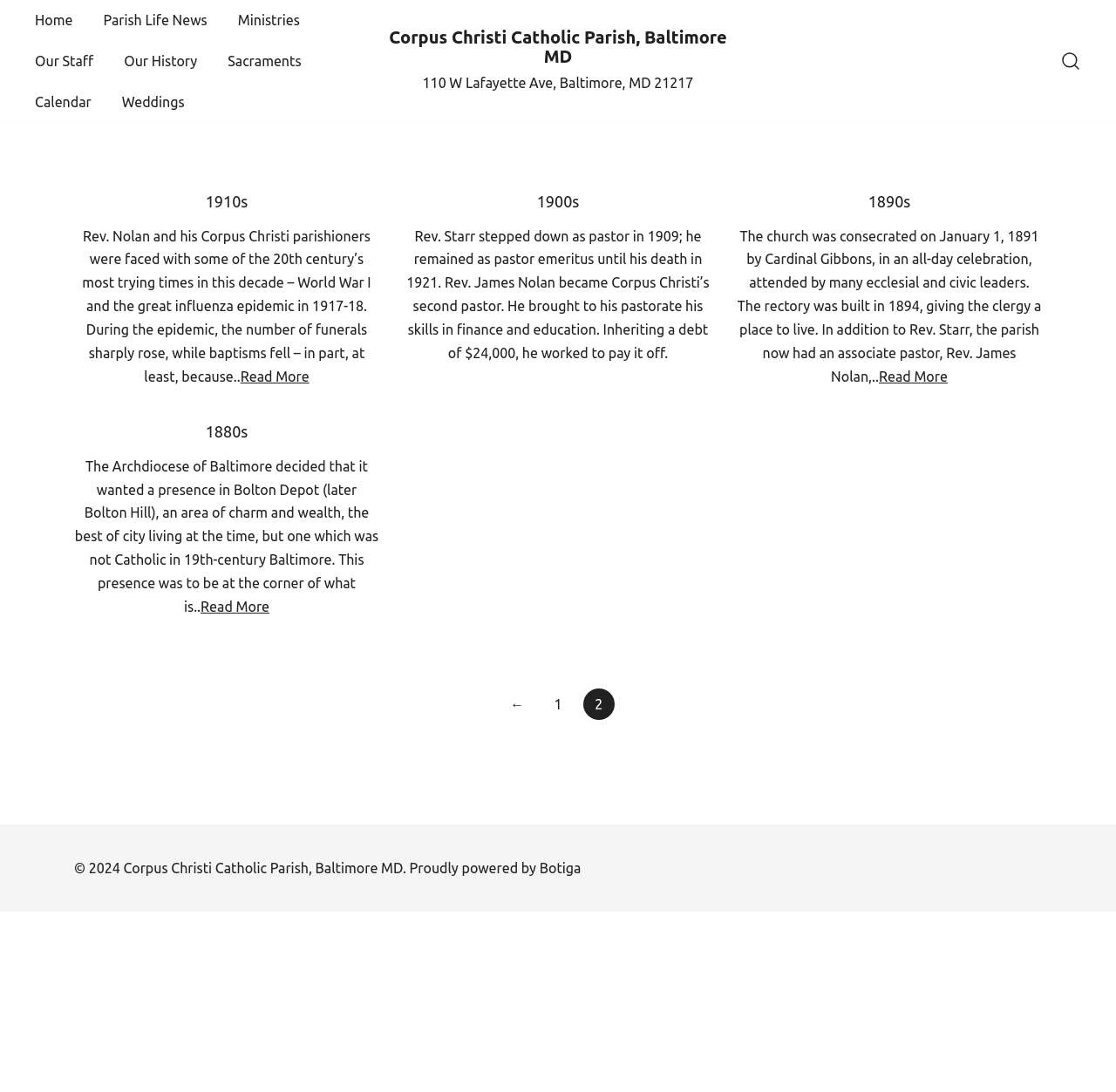How many links are in the navigation section?
Look at the image and answer with only one word or phrase.

3